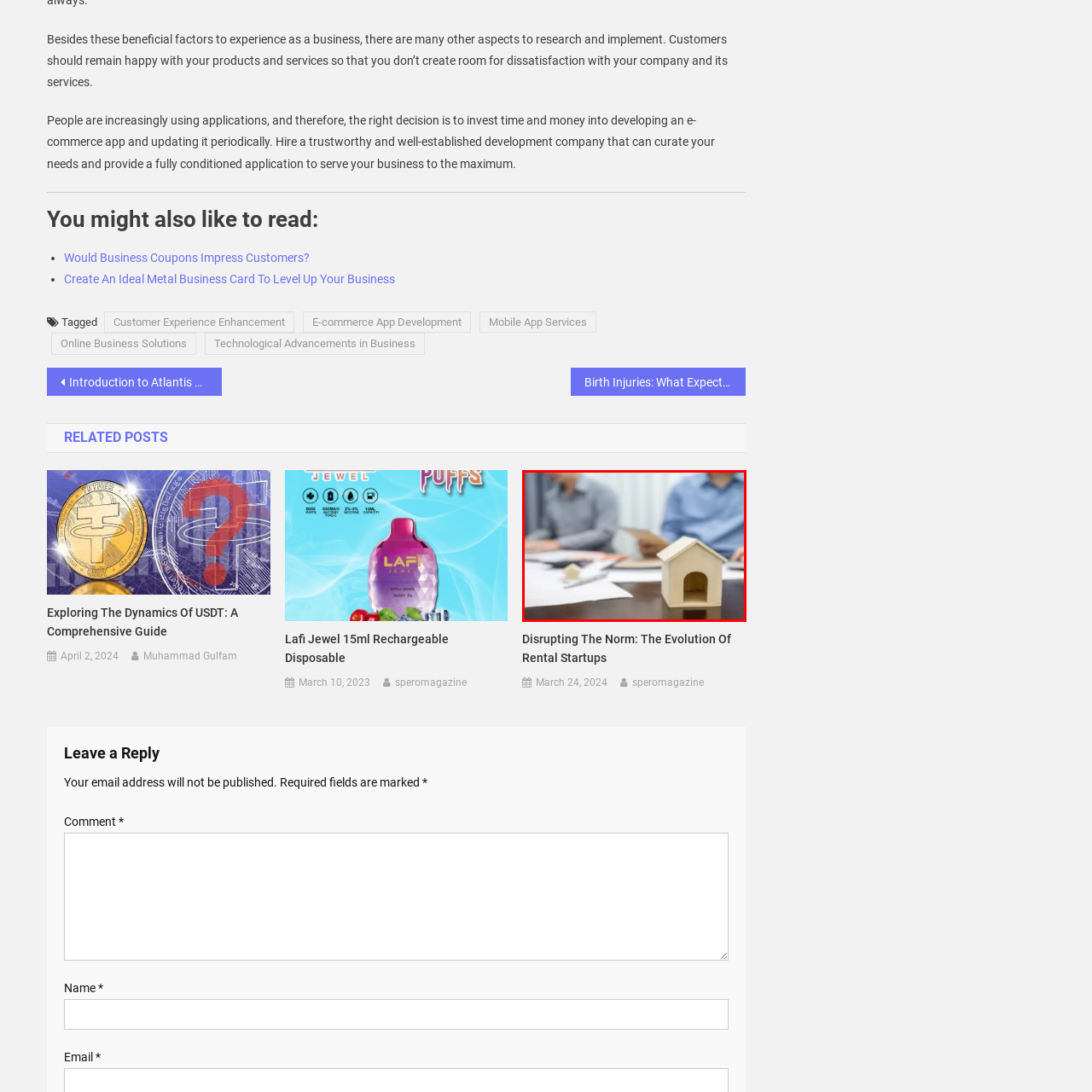Carefully scrutinize the image within the red border and generate a detailed answer to the following query, basing your response on the visual content:
How many individuals are in the background?

The blurred figures of two individuals in the background suggest a collaborative environment, possibly in a business setting related to real estate or construction.